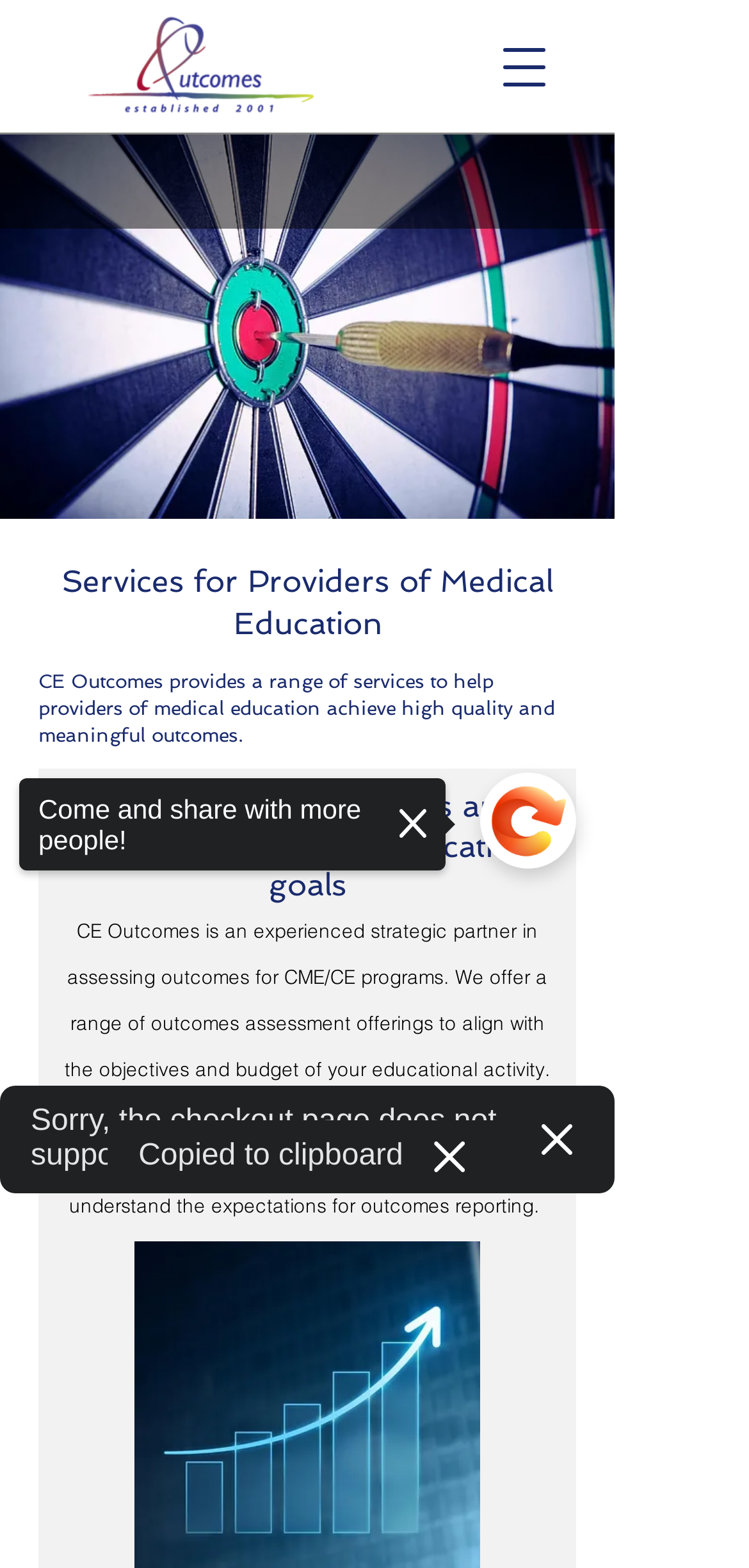What is the image above the heading 'Services for Providers of Medical Education'?
Can you provide an in-depth and detailed response to the question?

The image above the heading 'Services for Providers of Medical Education' is a dartboard with a dart stuck in the center, which is often used to represent achieving goals or targets, suggesting that CE Outcomes helps providers of medical education achieve their goals.